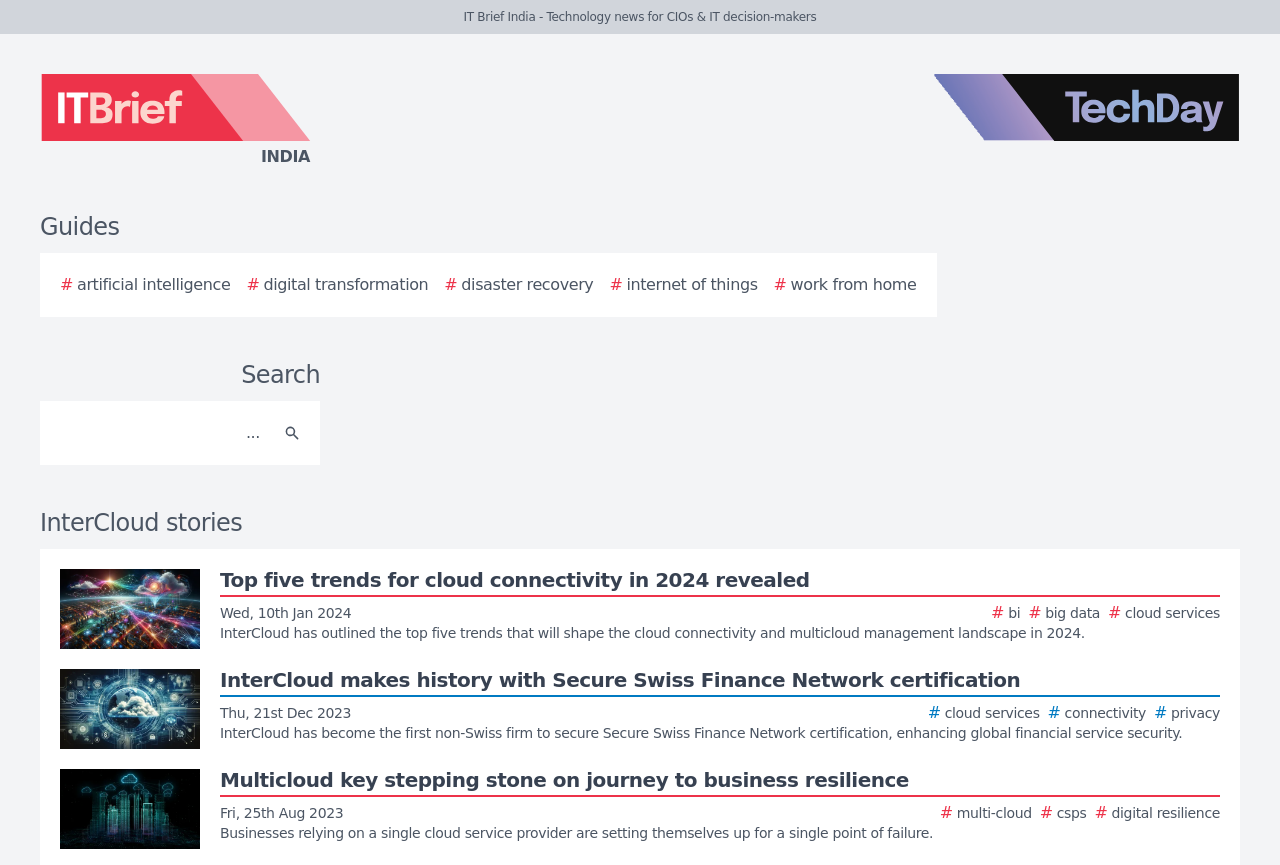Can you specify the bounding box coordinates of the area that needs to be clicked to fulfill the following instruction: "View InterCloud makes history with Secure Swiss Finance Network certification"?

[0.047, 0.773, 0.953, 0.866]